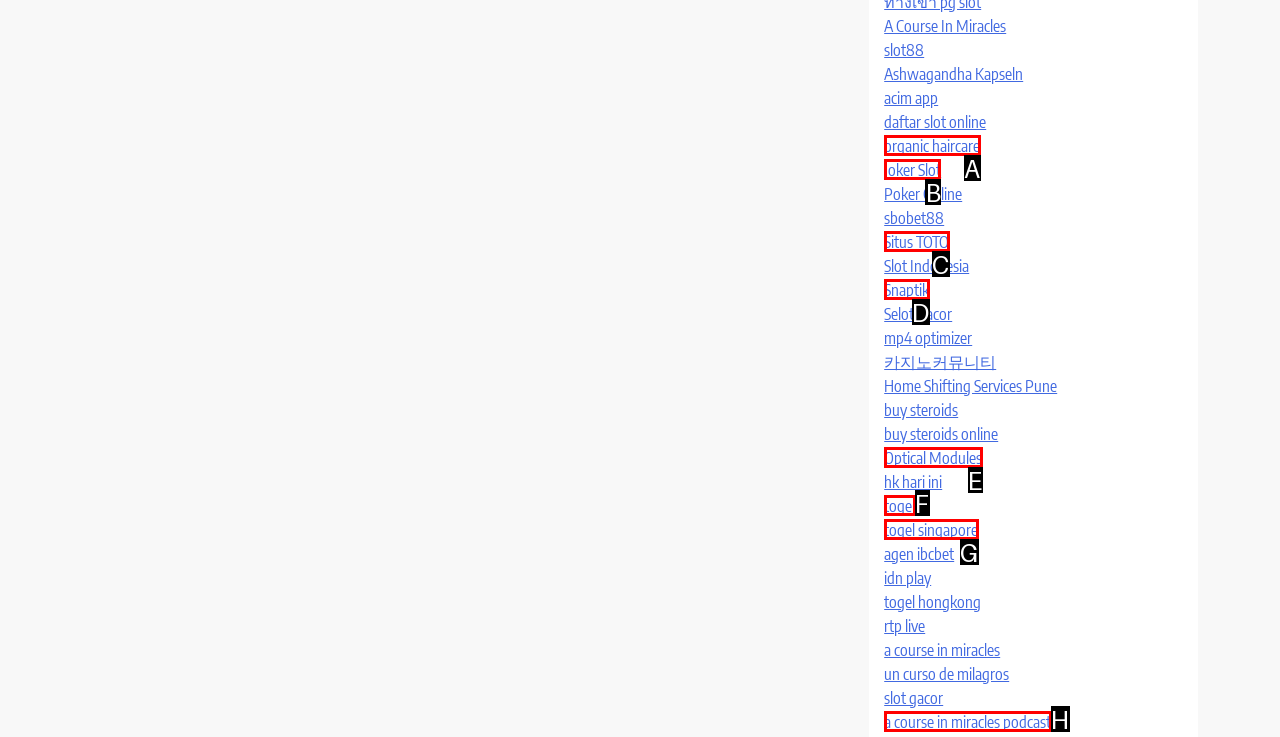Choose the letter that corresponds to the correct button to accomplish the task: Play Joker Slot
Reply with the letter of the correct selection only.

B